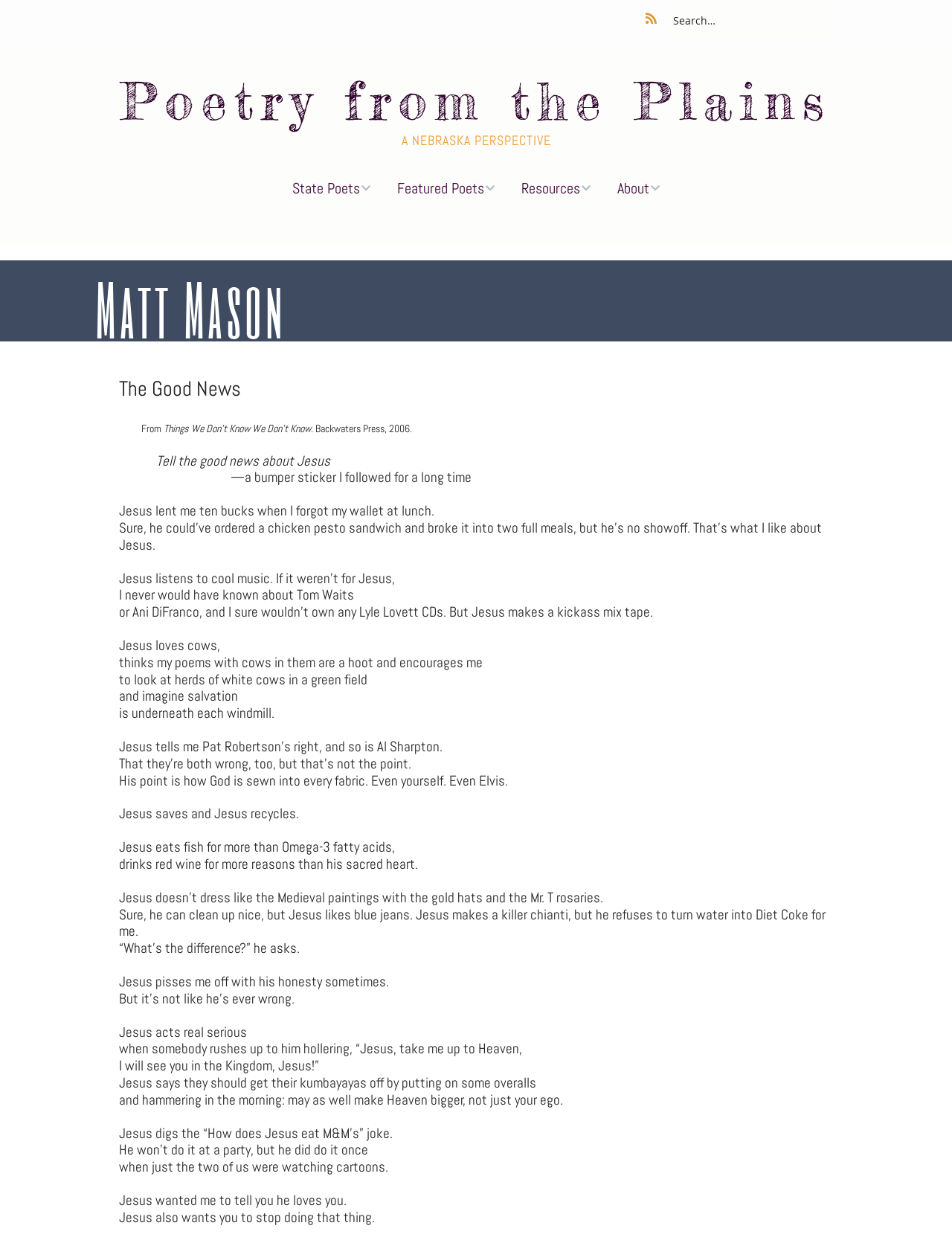What is the name of the poetry collection? Please answer the question using a single word or phrase based on the image.

Things We Don’t Know We Don’t Know